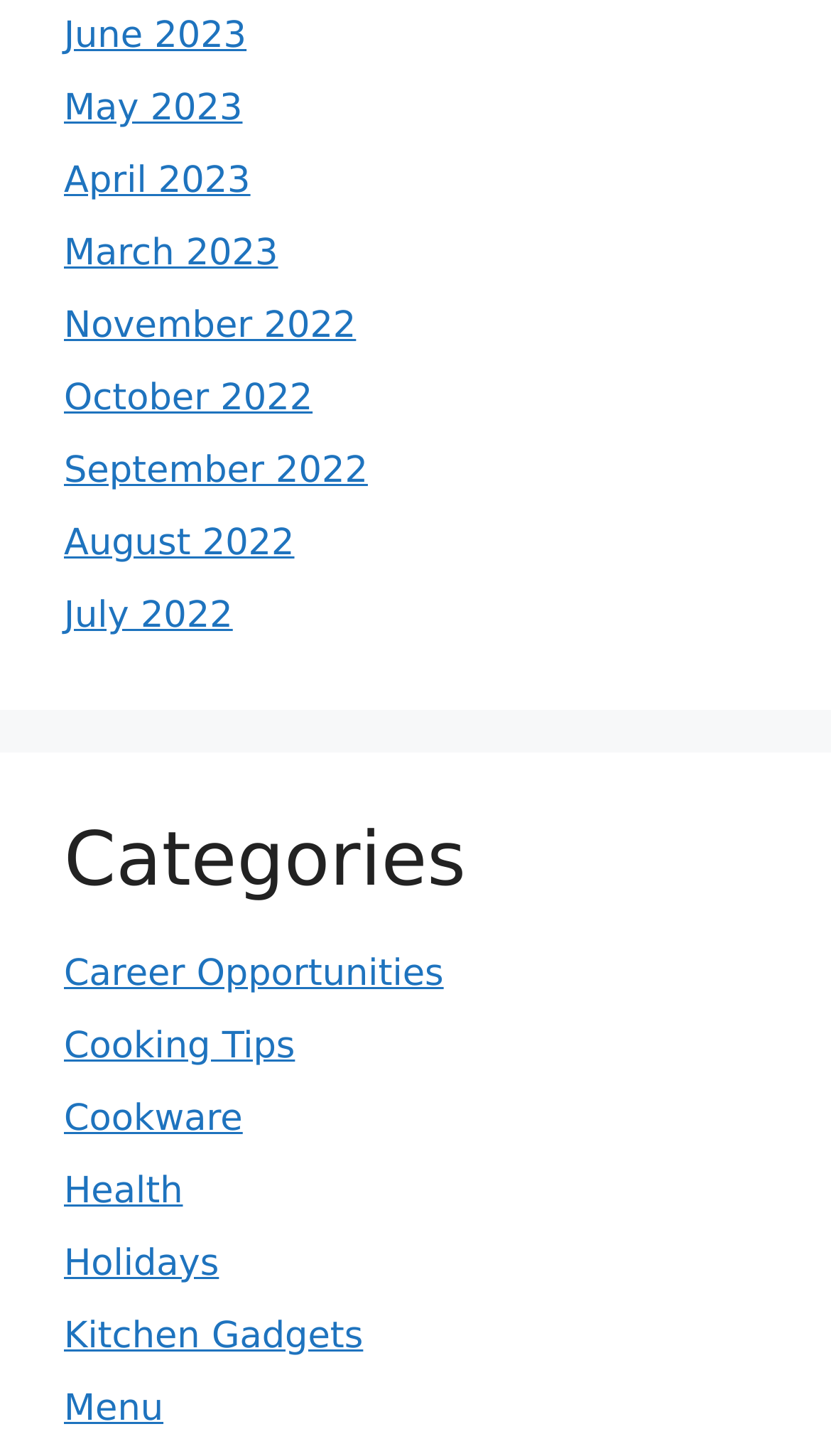Please pinpoint the bounding box coordinates for the region I should click to adhere to this instruction: "check Health".

[0.077, 0.803, 0.22, 0.833]